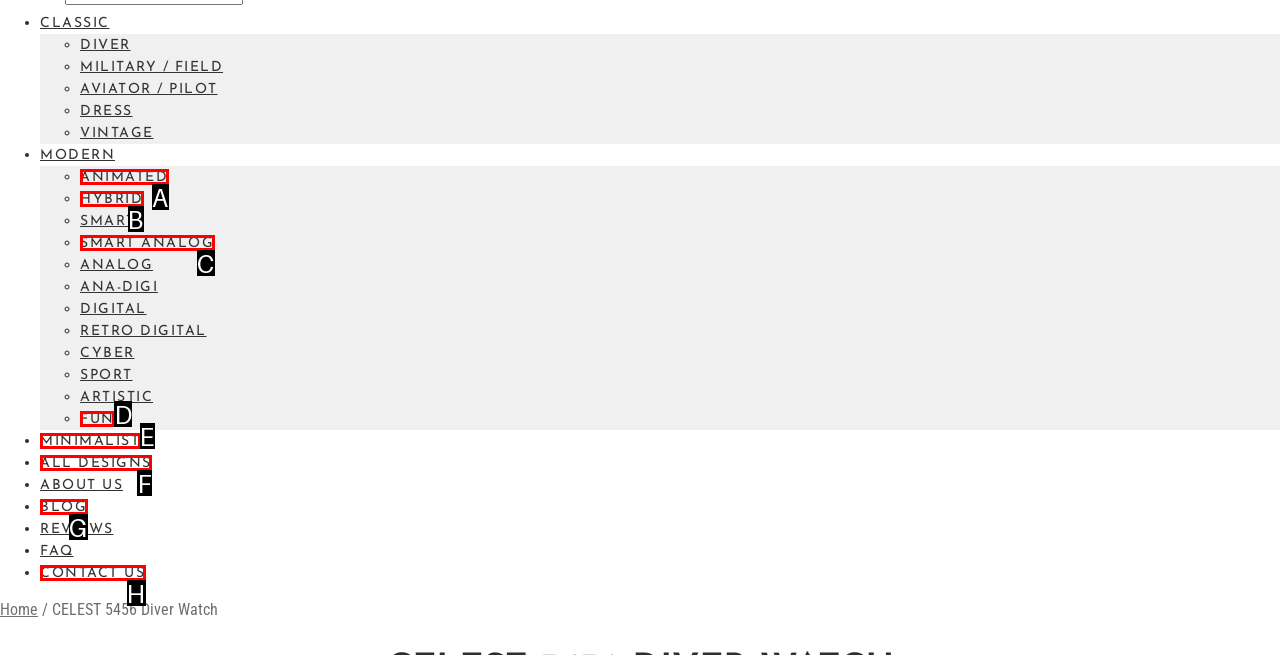Identify which HTML element matches the description: Women's Health
Provide your answer in the form of the letter of the correct option from the listed choices.

None